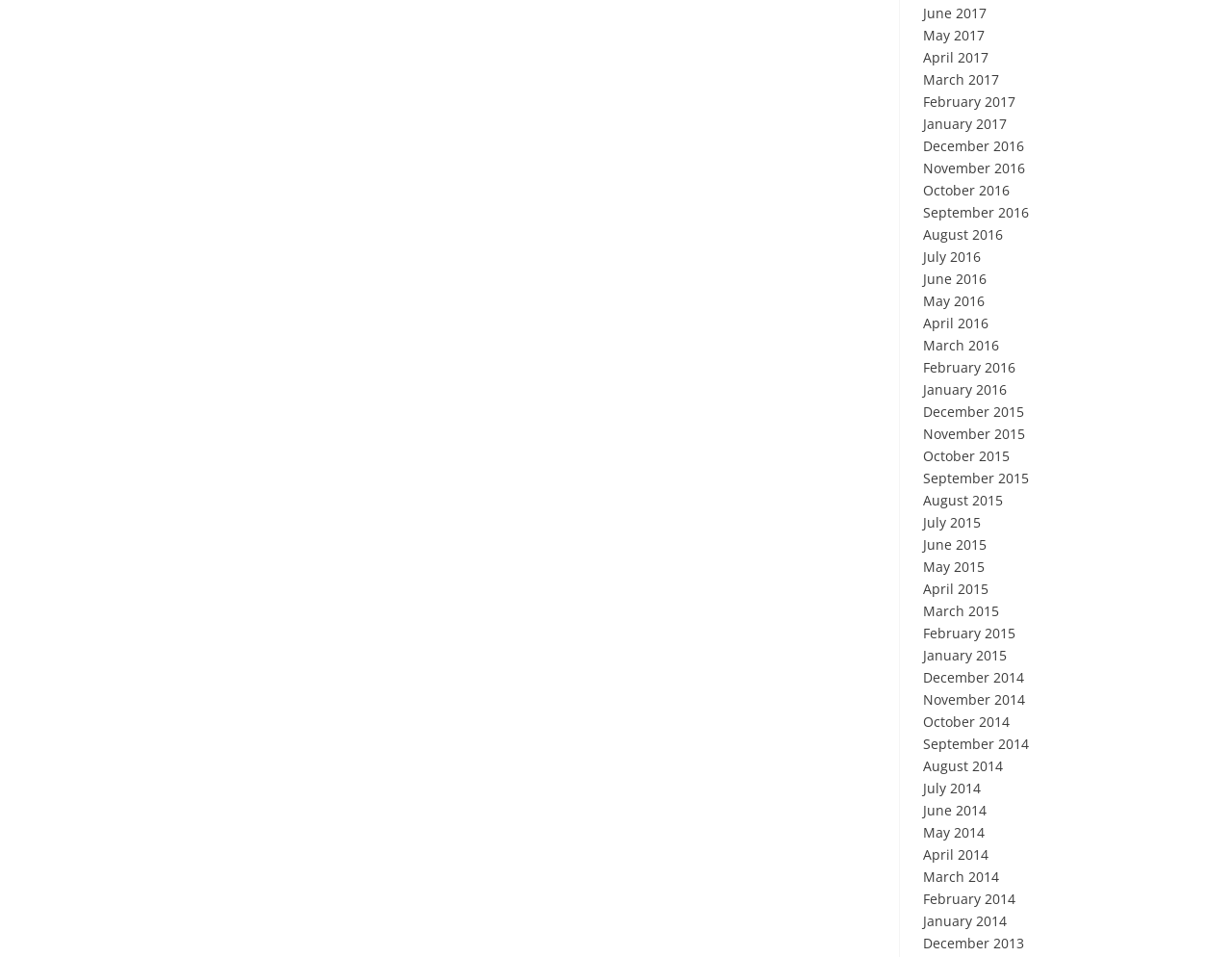How many years are represented in the list?
Give a detailed response to the question by analyzing the screenshot.

I examined the list of links and found that there are four distinct years represented: 2014, 2015, 2016, and 2017.